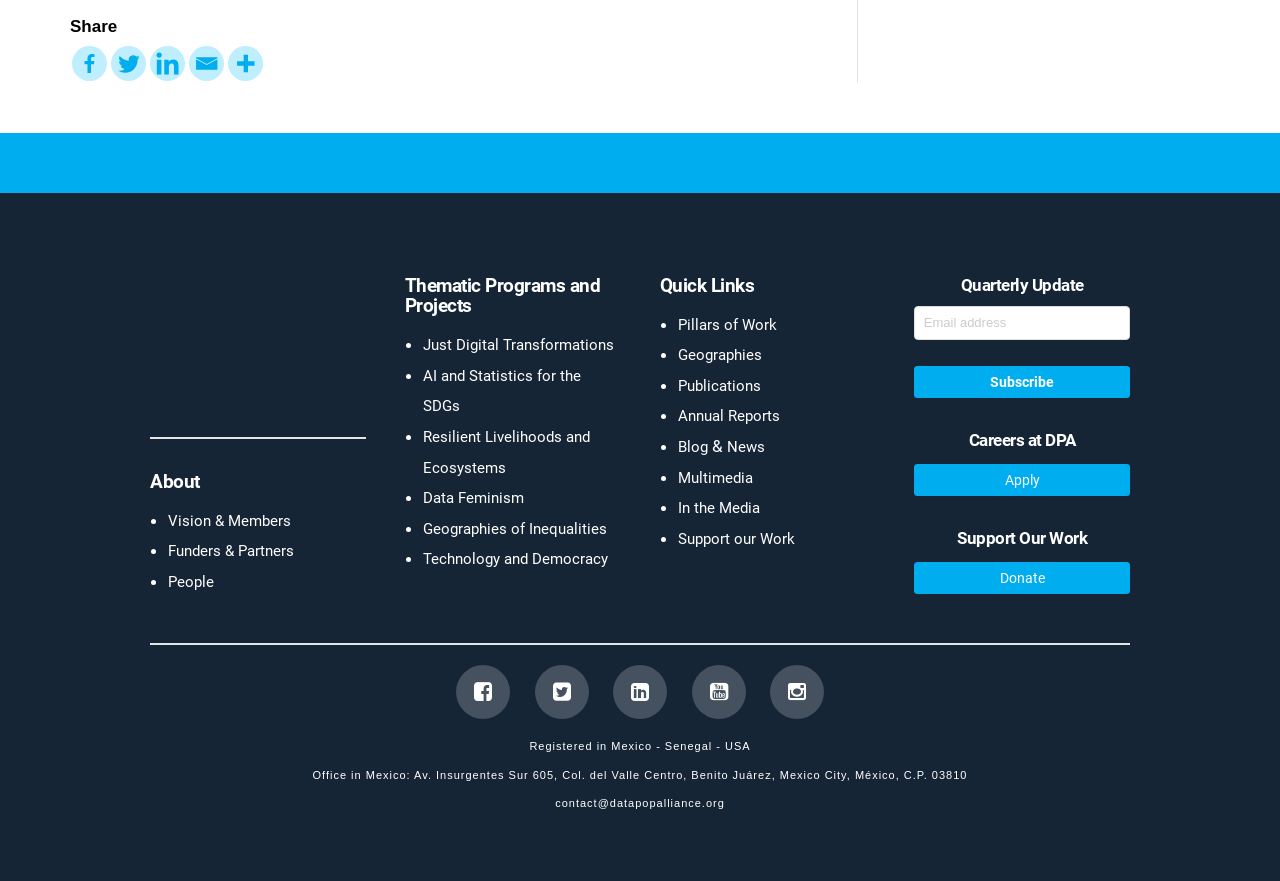Please examine the image and provide a detailed answer to the question: What are the ways to support the organization?

The webpage provides several ways to support the organization, including donating, applying for a job, and supporting their work, as indicated by the links and headings 'Donate', 'Apply', and 'Support Our Work'.